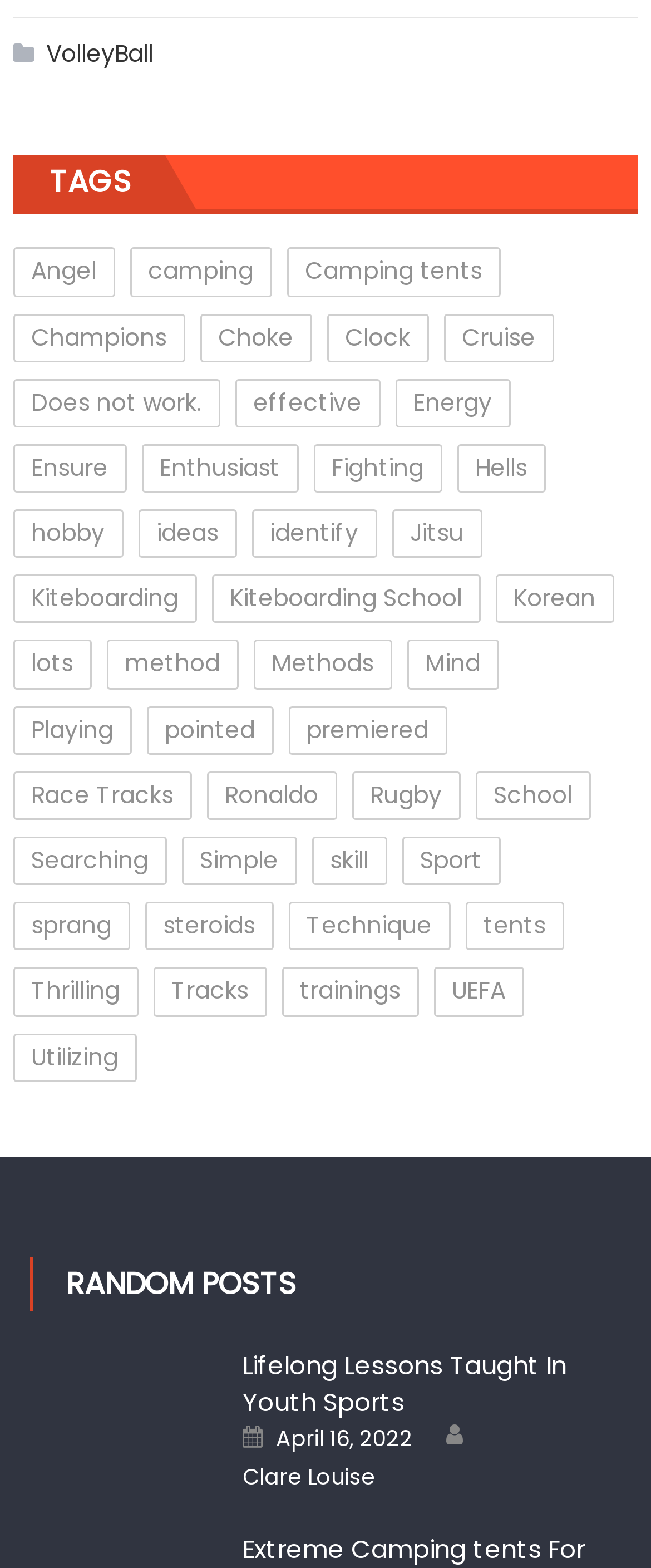What is the main topic of the webpage?
Please utilize the information in the image to give a detailed response to the question.

Based on the links and headings on the webpage, it appears that the main topic is sports, with various subtopics such as volleyball, camping, and rugby.